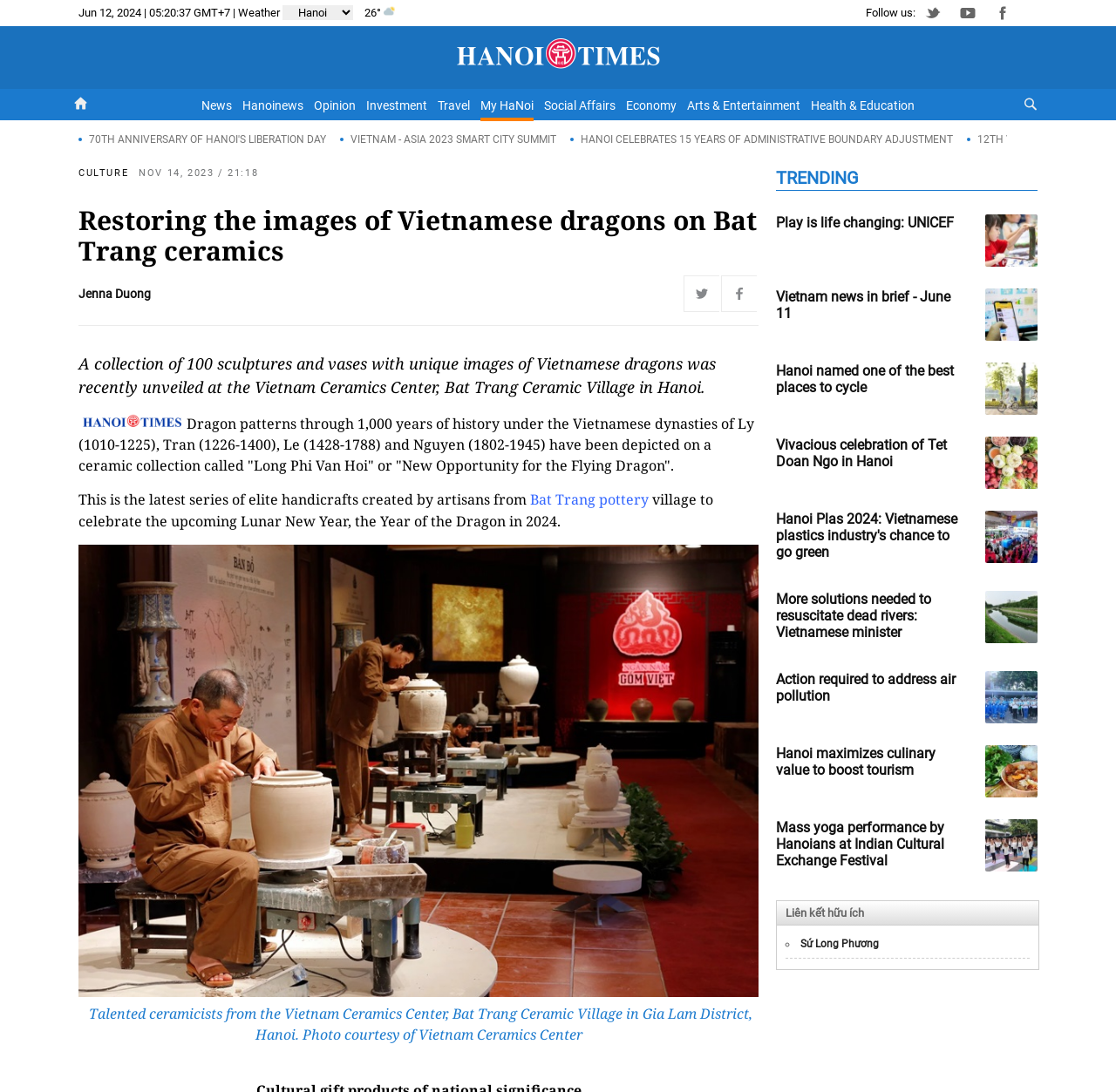Please give a concise answer to this question using a single word or phrase: 
What is the date of the news article?

Jun 12, 2024